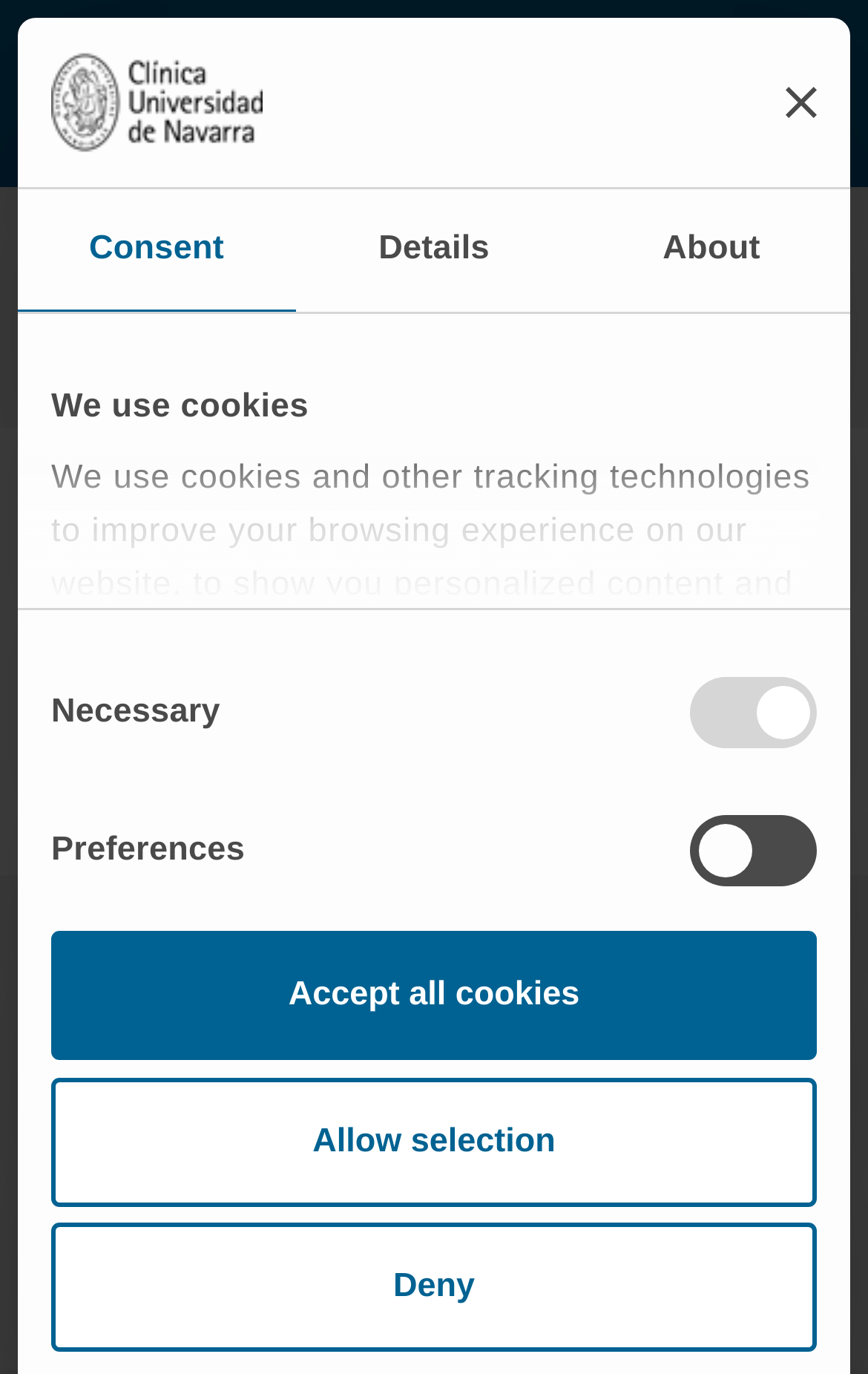Produce an elaborate caption capturing the essence of the webpage.

The webpage appears to be a scientific publication from the University of Navarra, specifically about the cochlear implant program in 1993. 

At the top left corner, there is a logo of the University of Navarra. Next to it, there is a close button for a banner. 

Below the logo, there is a horizontal tab list with three tabs: "Consent", "Details", and "About". The "Consent" tab is currently selected. 

Under the tab list, there is a tab panel for the "Consent" tab, which contains a message about the use of cookies and other tracking technologies on the website. This message is divided into two sections: a heading "We use cookies" and a paragraph of text explaining the use of cookies. 

Below the message, there is a group of consent selection options, including four checkboxes labeled "Necessary", "Preferences", "Statistics", and "Marketing". Each checkbox has a corresponding static text label. The "Necessary" checkbox is disabled and checked by default, while the other three checkboxes are unchecked. 

There are three buttons at the bottom of the consent selection group: "Deny", "Allow selection", and "Accept all cookies". 

On the top right corner, there are several buttons and links, including a logo of the University of Navarra, a "Home" link, a "Research and Trials" link, a "Scientific publications" link, and a link with the text "Results of the cochlear transplant program of the University of Navarra". 

Finally, there is a link at the bottom of the page with the text "[OTORHINOLARYNGOLOGY]".